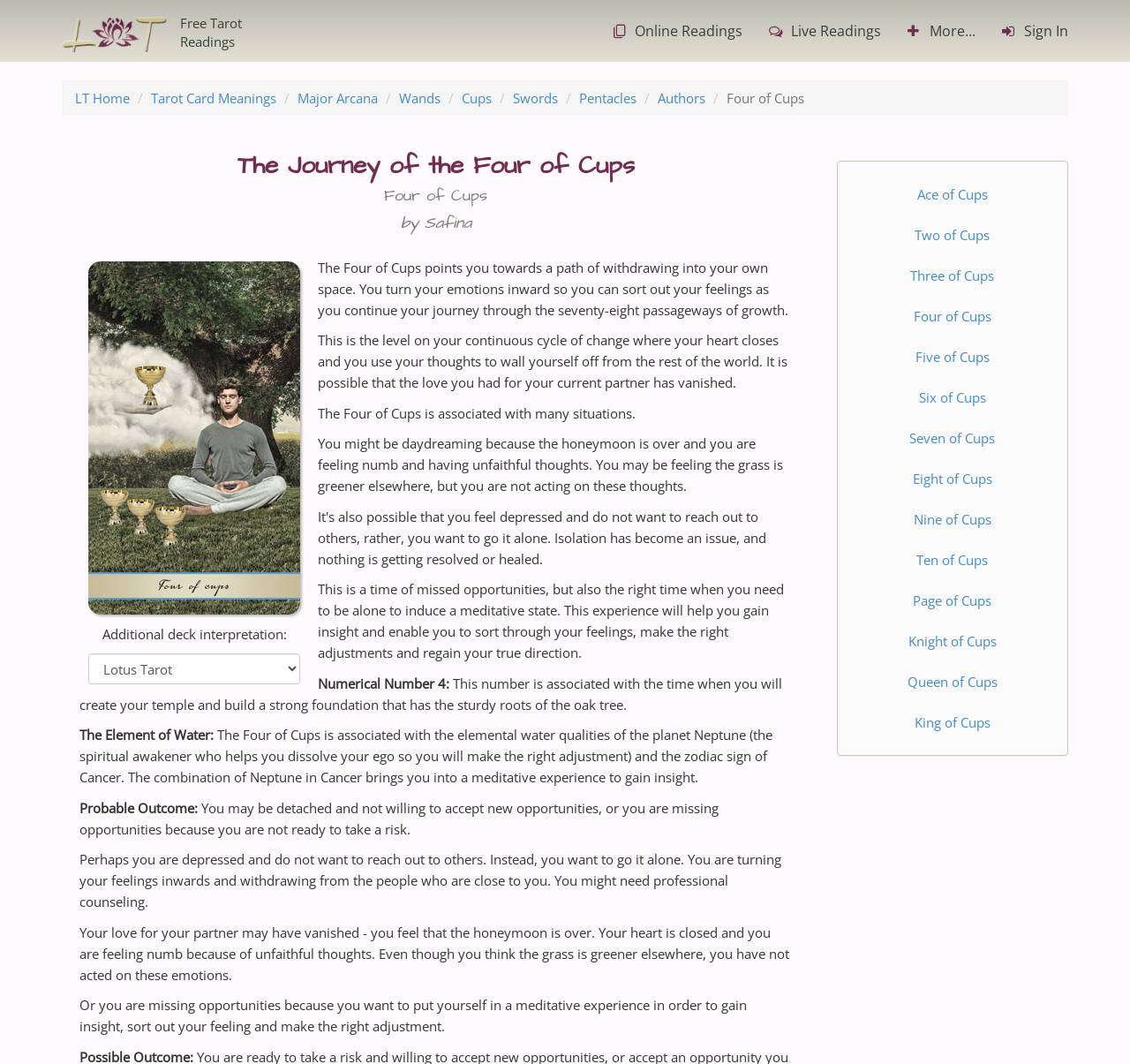Please specify the bounding box coordinates of the clickable section necessary to execute the following command: "Read more about the Ace of Cups".

[0.753, 0.164, 0.933, 0.201]